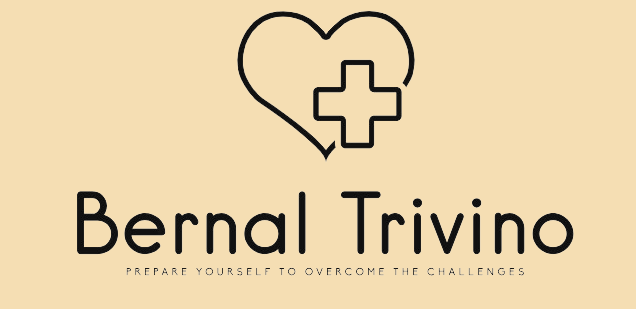Refer to the image and provide a thorough answer to this question:
What is the tone of the color palette used?

The color palette includes warm tones that add a welcoming feel, making the overall design visually appealing and aligned with themes of support and health.